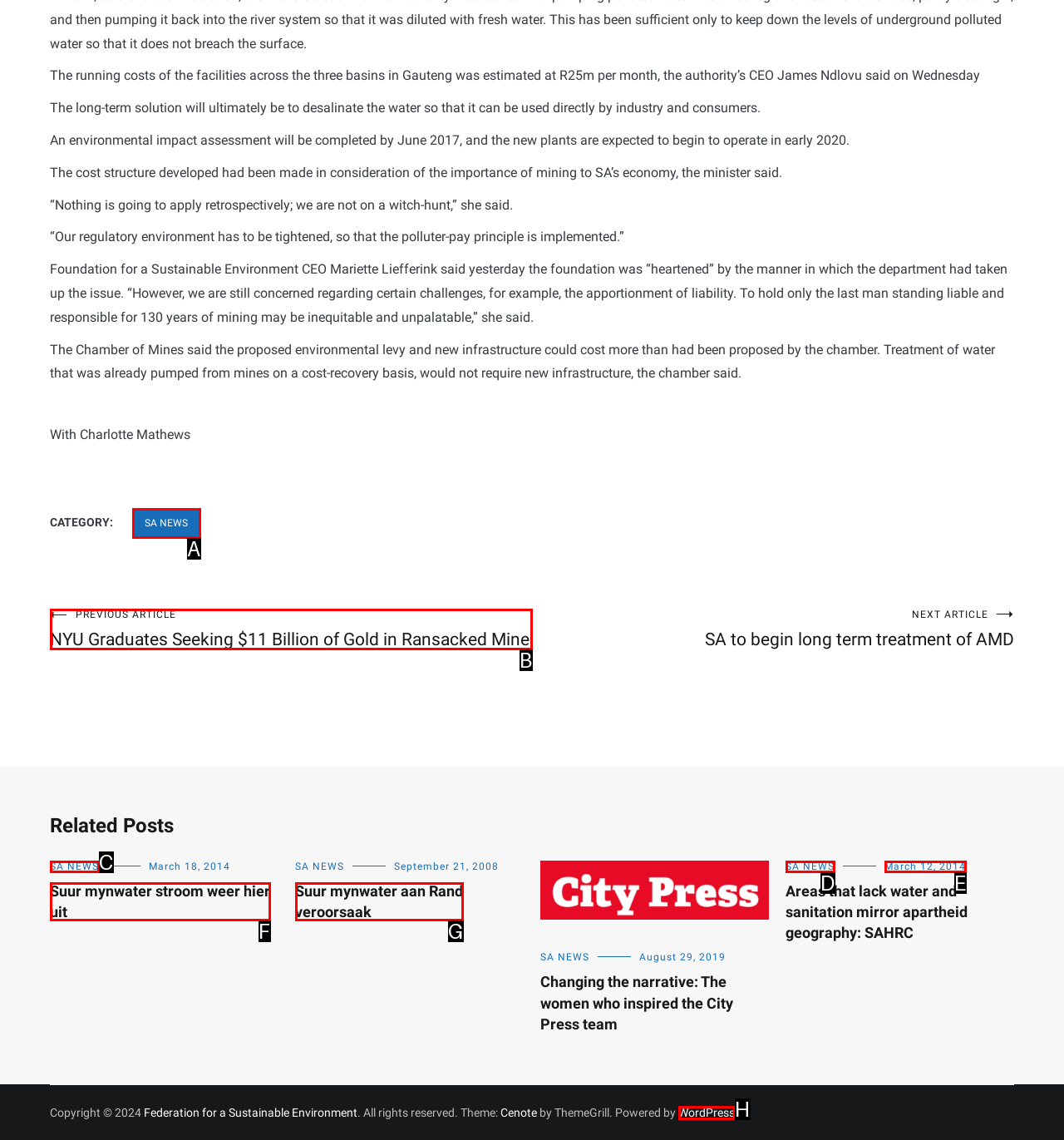From the given options, indicate the letter that corresponds to the action needed to complete this task: Read the previous article. Respond with only the letter.

B